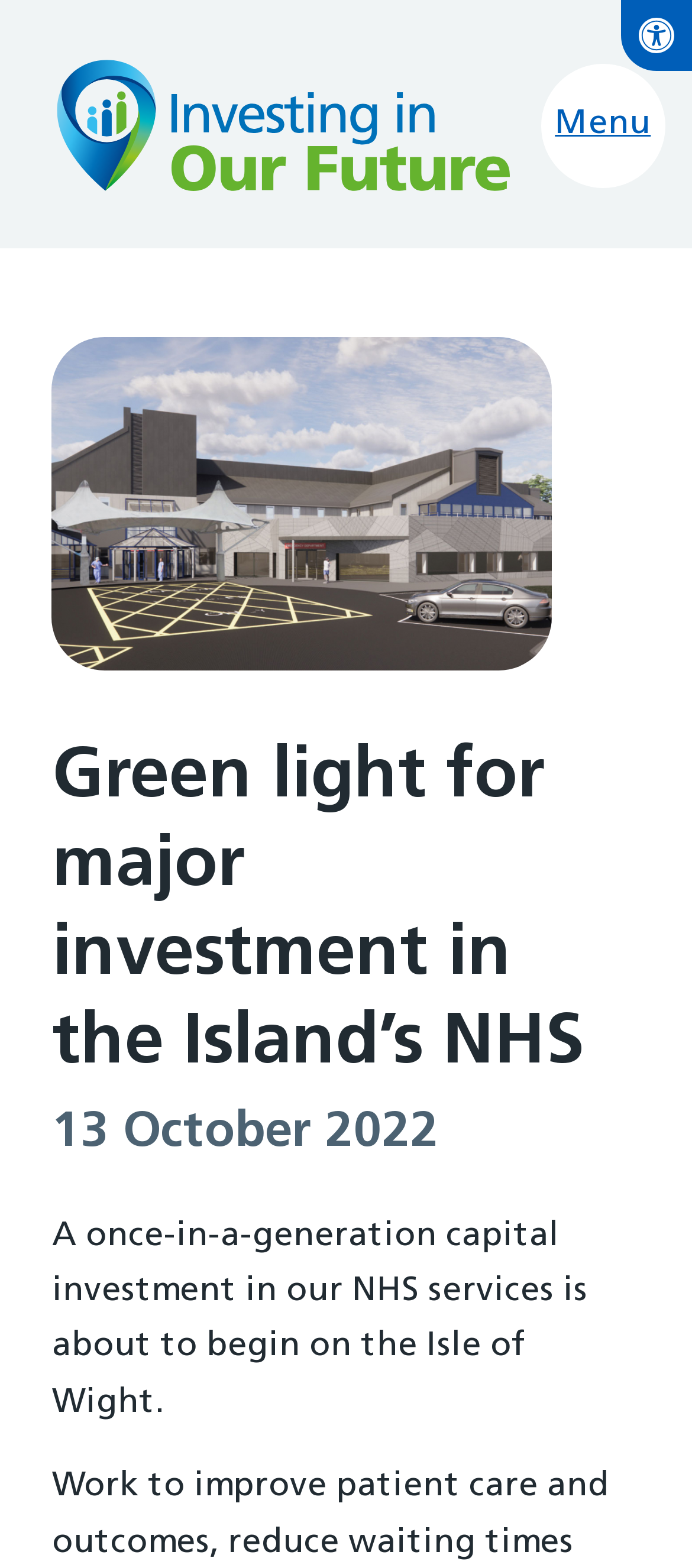Answer the following inquiry with a single word or phrase:
What is the investment about?

NHS services